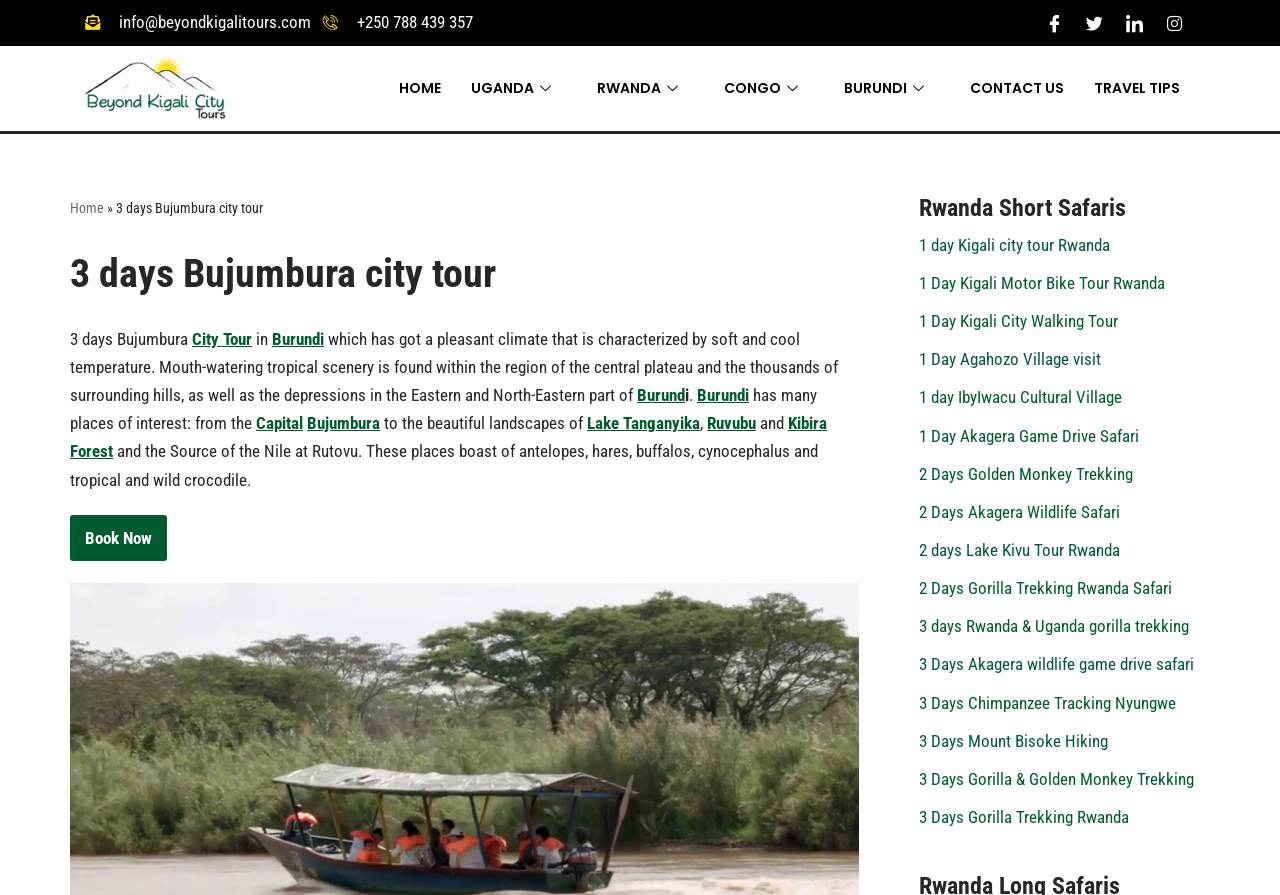Identify the bounding box coordinates for the element that needs to be clicked to fulfill this instruction: "Book a tour now". Provide the coordinates in the format of four float numbers between 0 and 1: [left, top, right, bottom].

[0.055, 0.582, 0.13, 0.633]